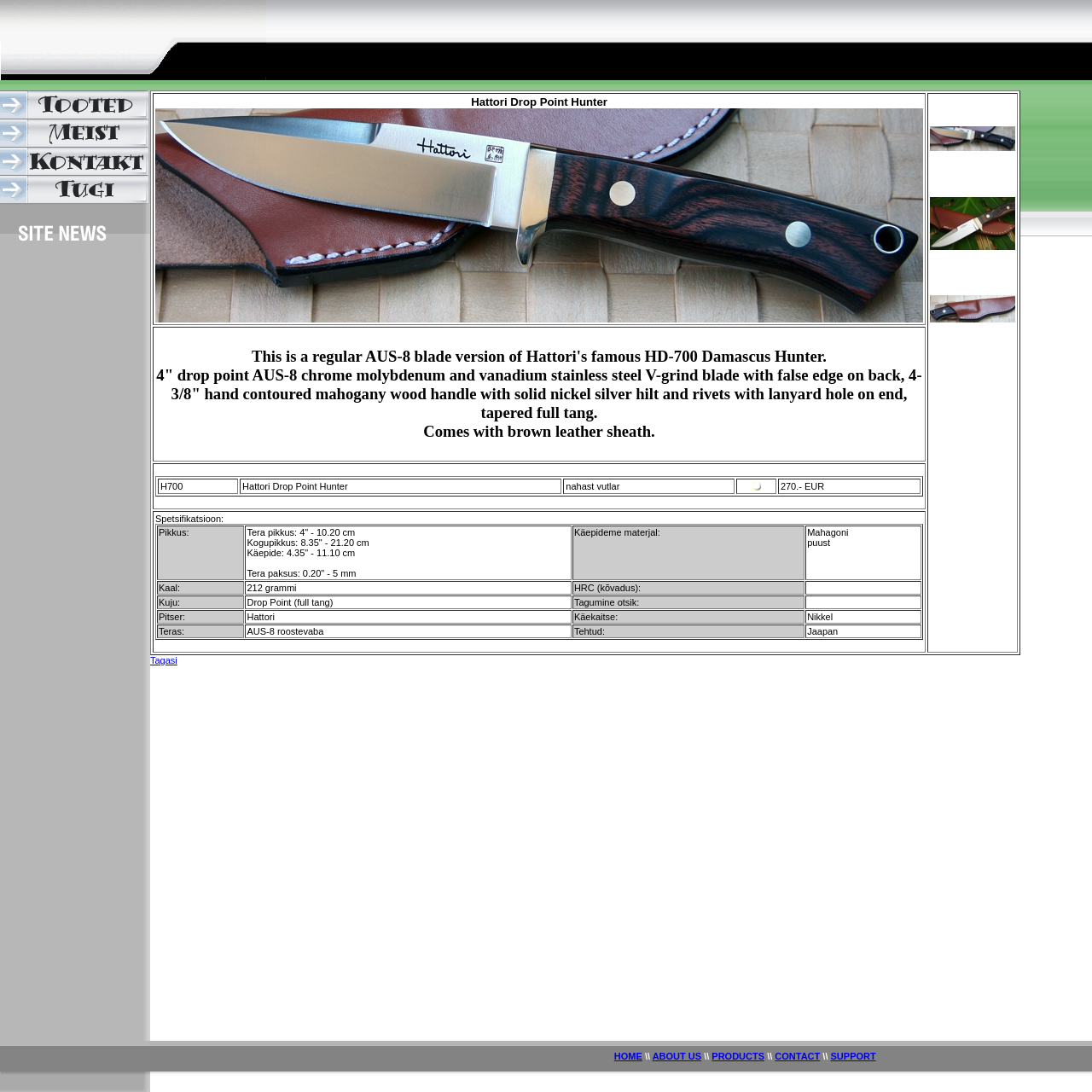What is the material of the handle?
Look at the screenshot and respond with one word or a short phrase.

Mahagoni puust